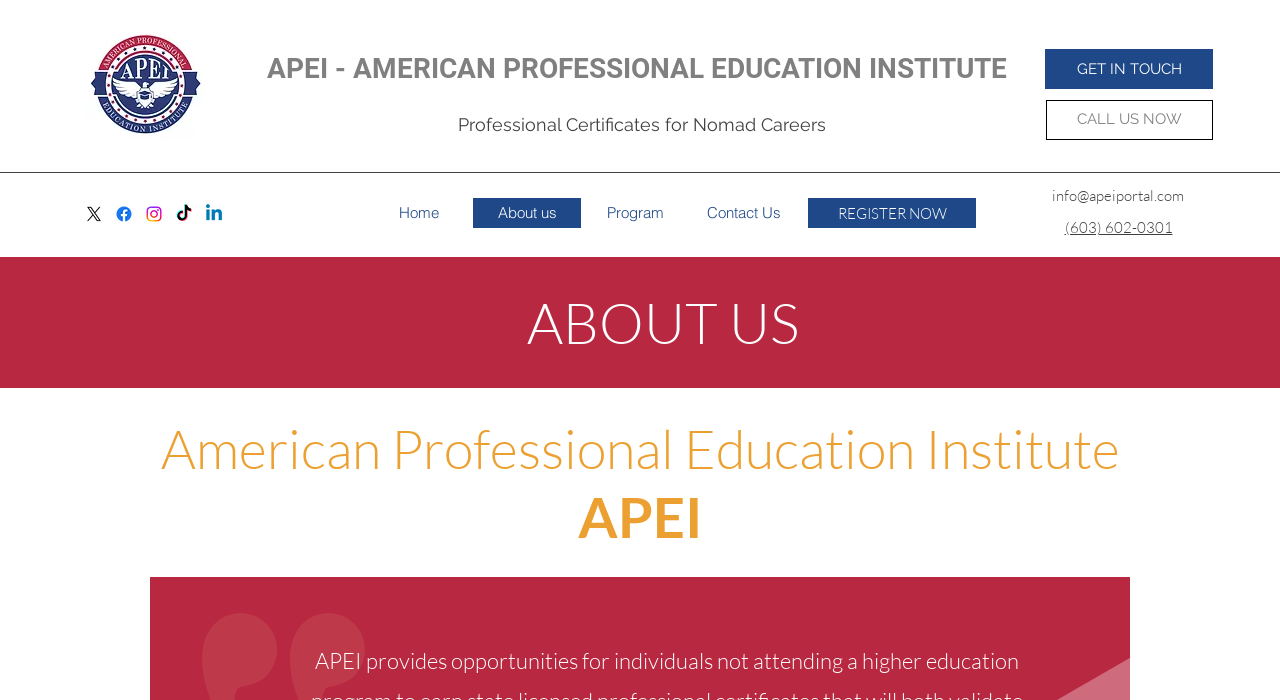Predict the bounding box coordinates of the UI element that matches this description: "About us". The coordinates should be in the format [left, top, right, bottom] with each value between 0 and 1.

[0.37, 0.283, 0.454, 0.326]